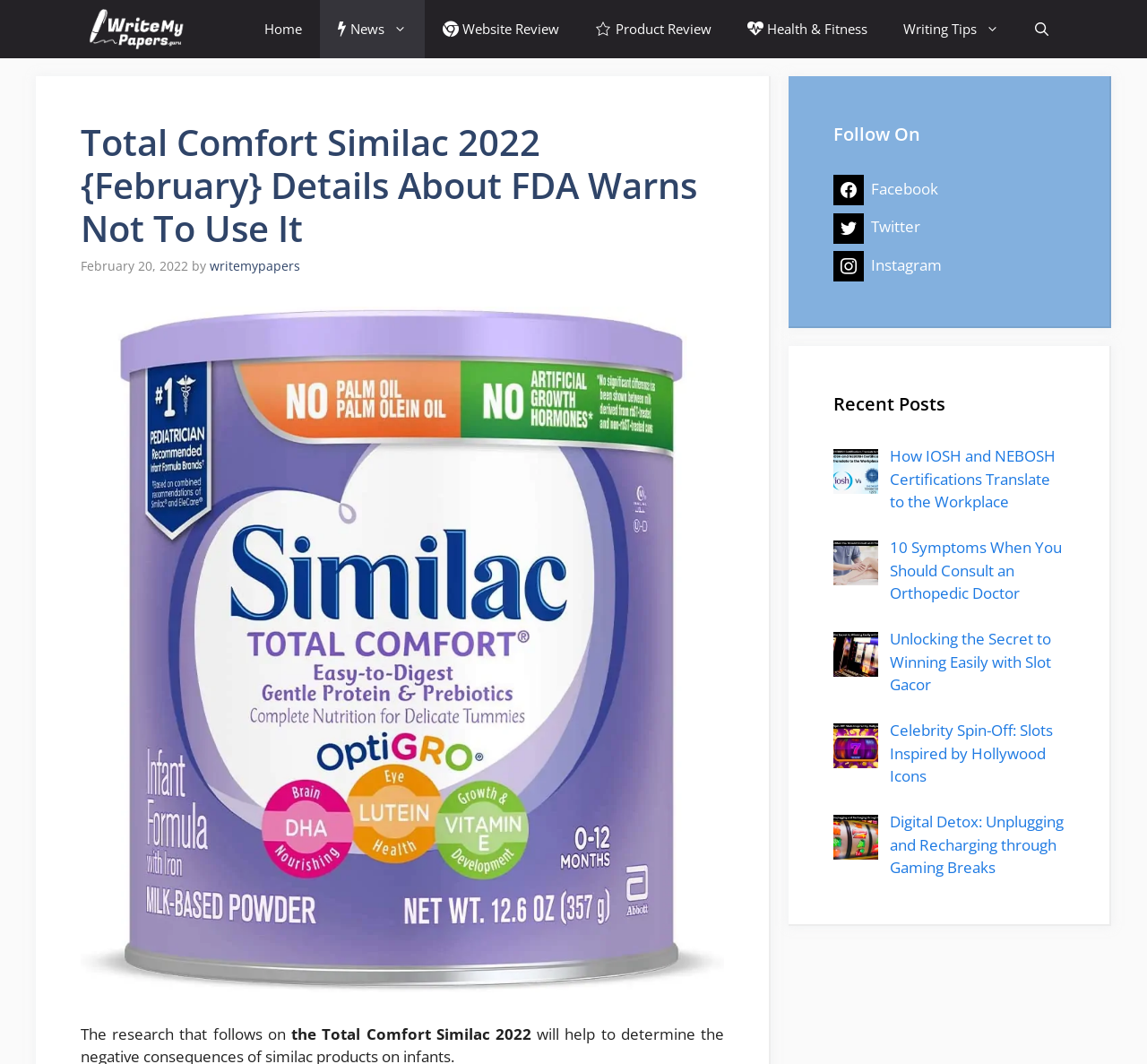Please identify the bounding box coordinates of the region to click in order to complete the given instruction: "Click on the 'WriteMyPapers.Guru' link". The coordinates should be four float numbers between 0 and 1, i.e., [left, top, right, bottom].

[0.07, 0.0, 0.176, 0.055]